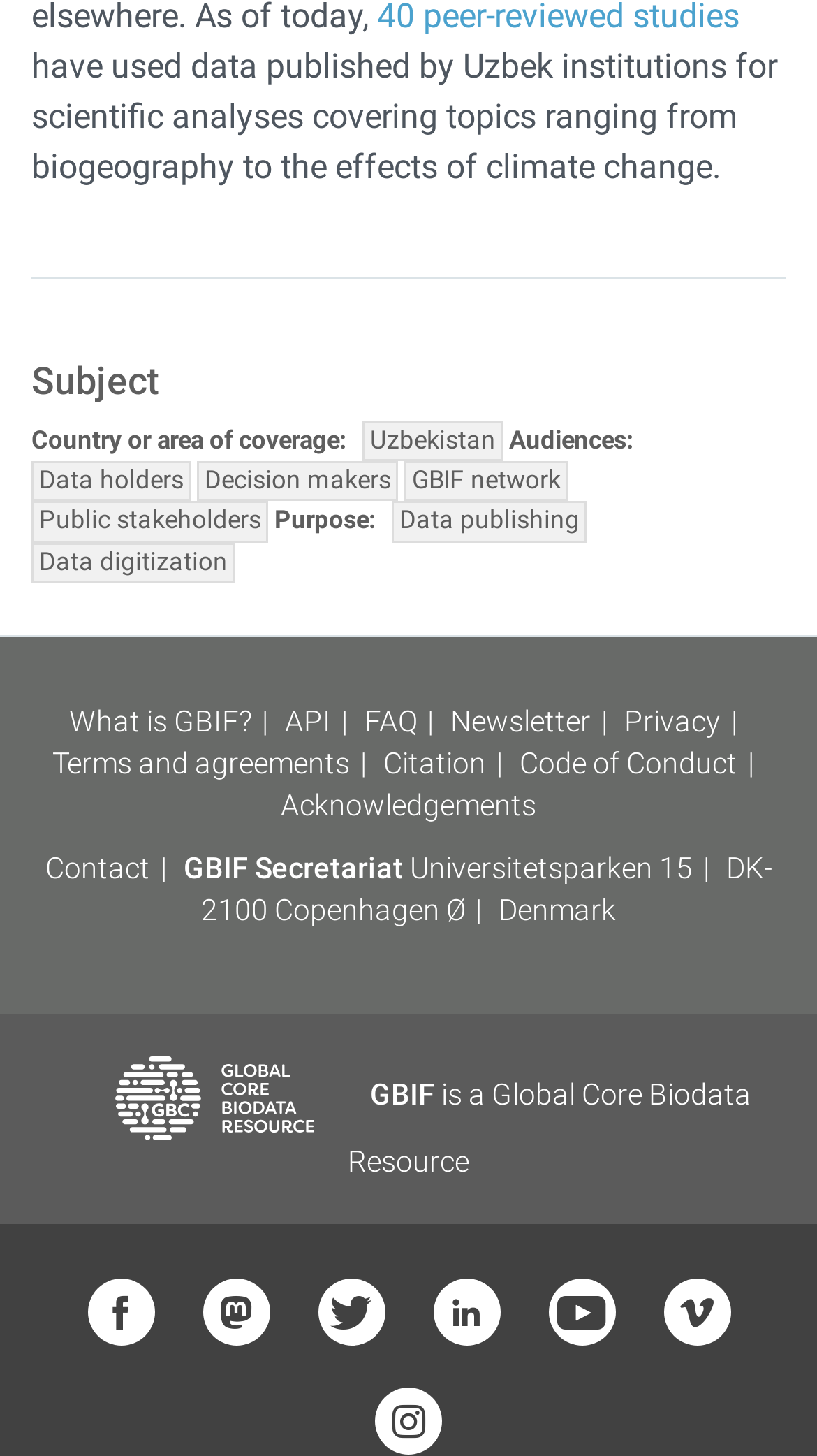Identify the bounding box coordinates of the clickable region necessary to fulfill the following instruction: "Click on 'Uzbekistan'". The bounding box coordinates should be four float numbers between 0 and 1, i.e., [left, top, right, bottom].

[0.444, 0.289, 0.615, 0.317]